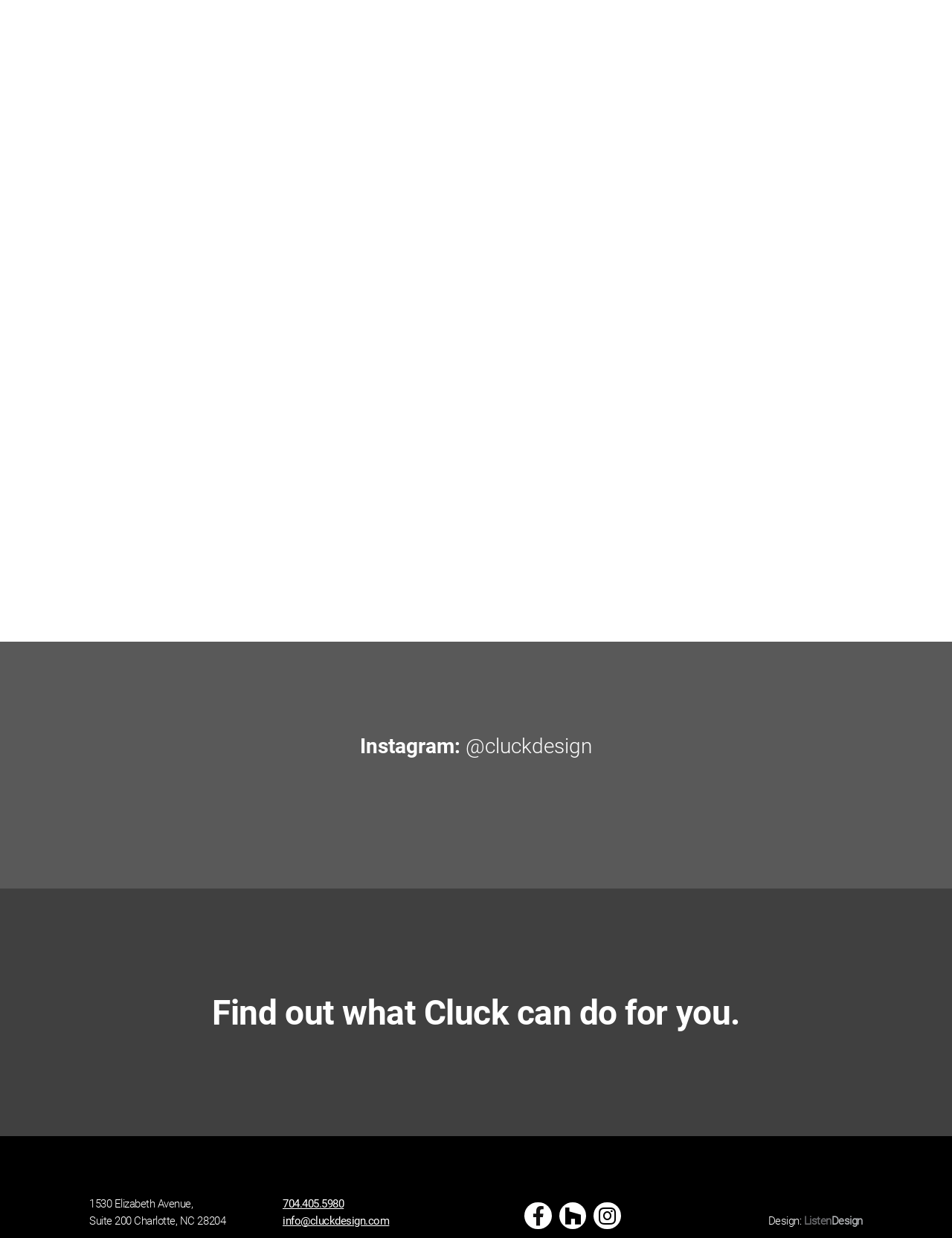What is the company's address?
Please provide a single word or phrase based on the screenshot.

1530 Elizabeth Avenue, Suite 200 Charlotte, NC 28204